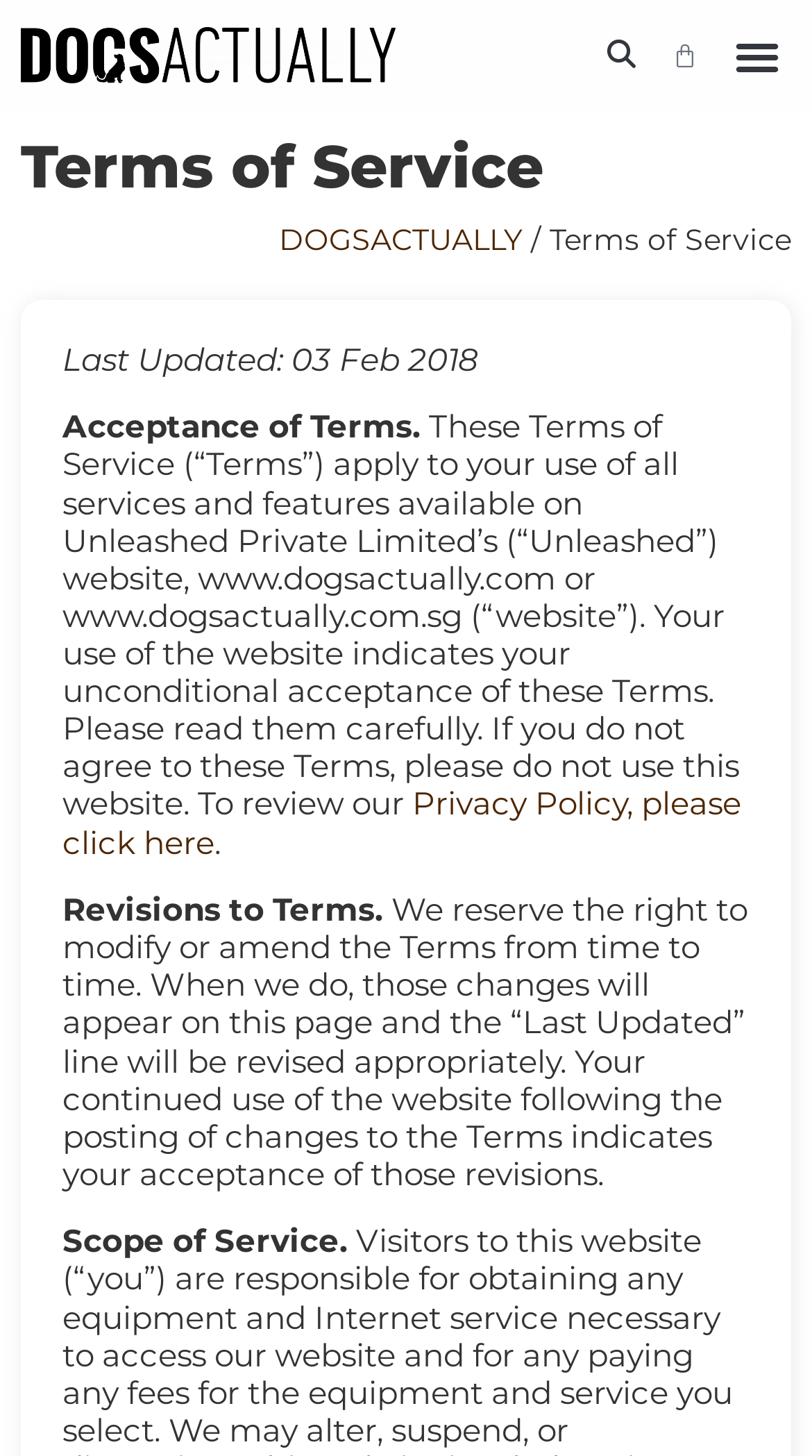Locate the bounding box coordinates for the element described below: "DOGSACTUALLY". The coordinates must be four float values between 0 and 1, formatted as [left, top, right, bottom].

[0.344, 0.152, 0.644, 0.178]